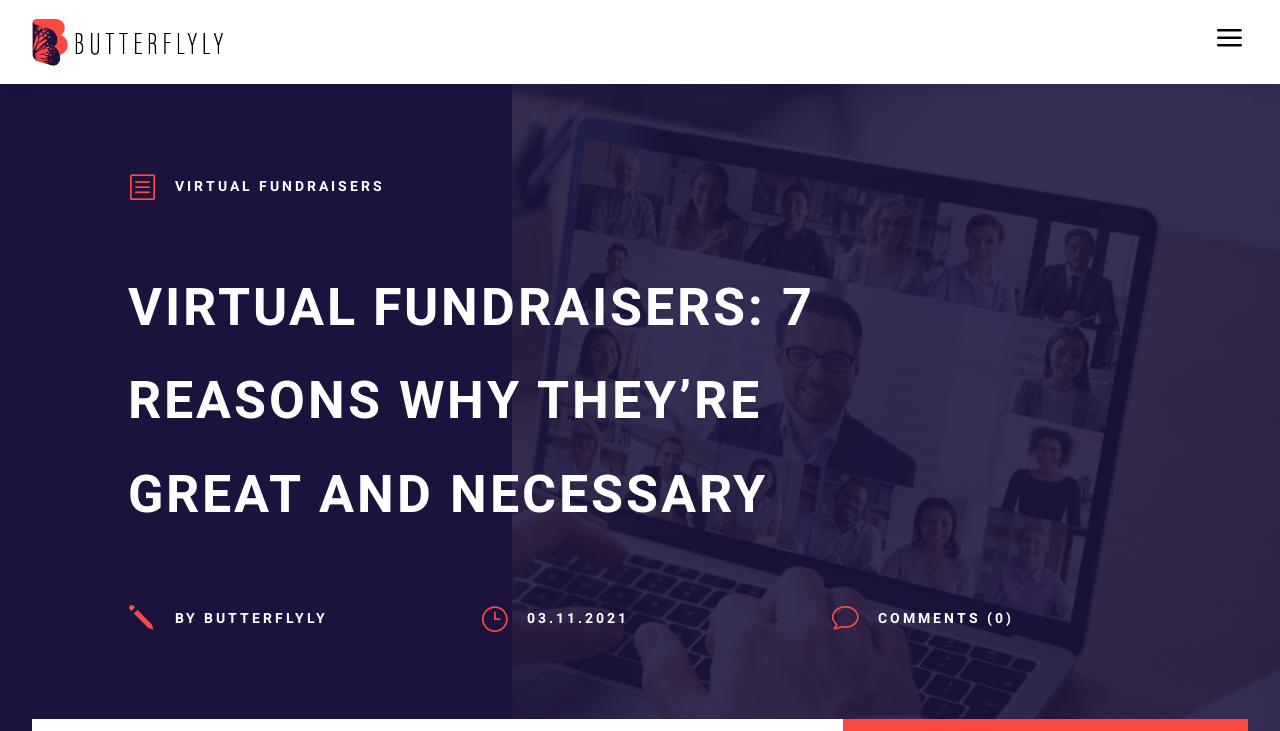Please provide a comprehensive response to the question based on the details in the image: How many comments are there on this article?

I found the number of comments by looking at the heading element that says 'COMMENTS (0)' which is located at the bottom of the article.